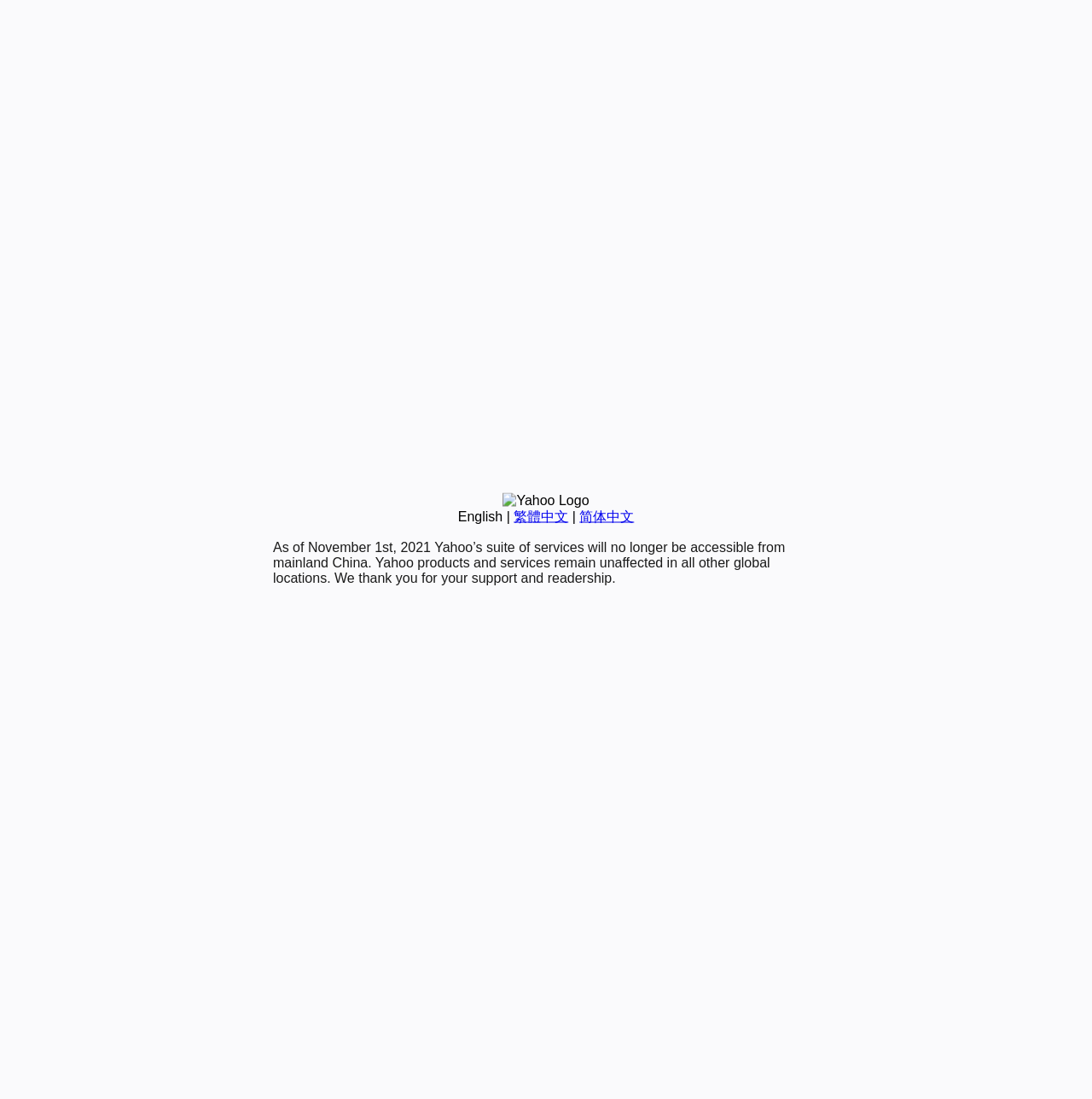Identify the bounding box coordinates for the UI element described by the following text: "繁體中文". Provide the coordinates as four float numbers between 0 and 1, in the format [left, top, right, bottom].

[0.47, 0.463, 0.52, 0.476]